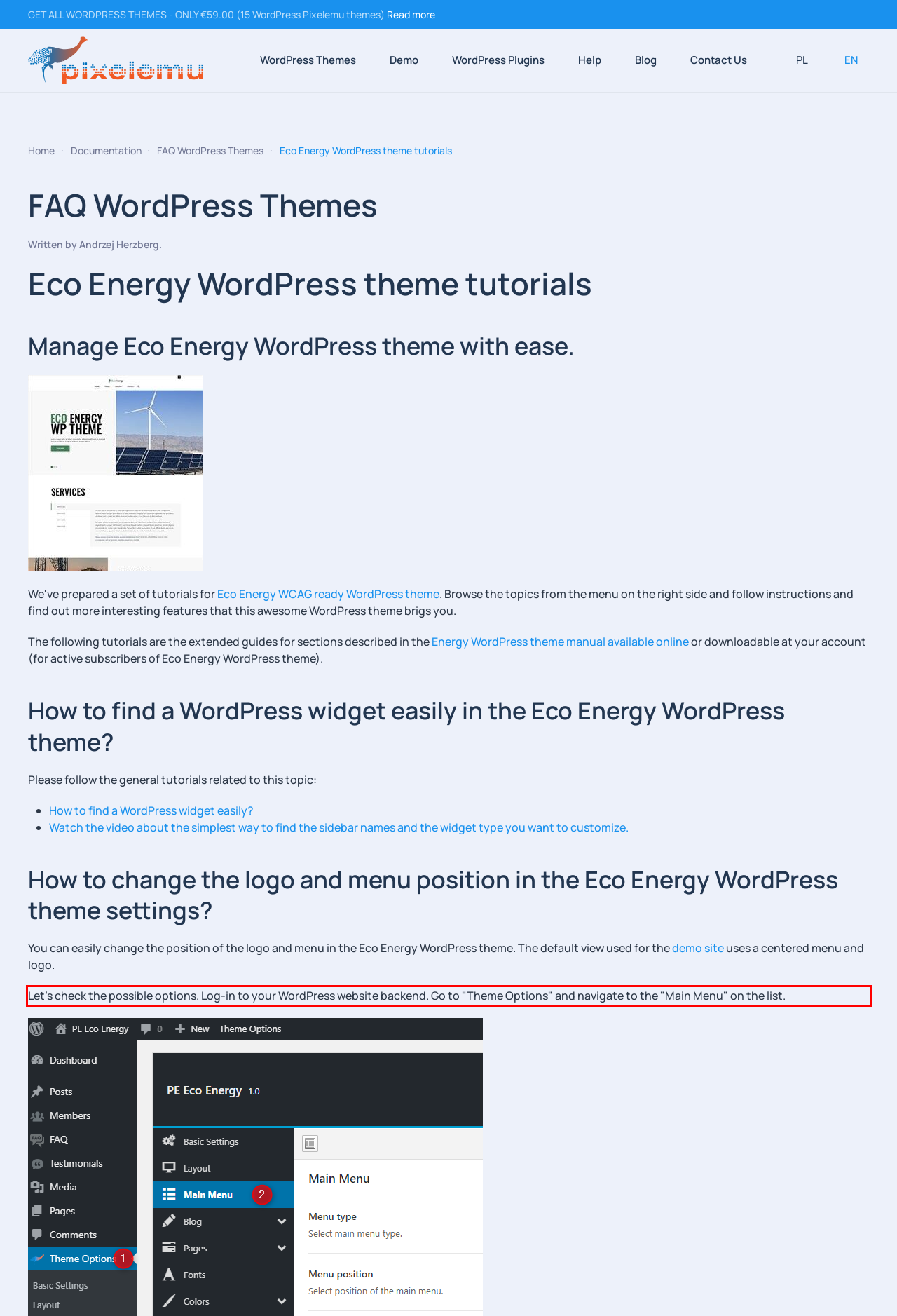Given a screenshot of a webpage, identify the red bounding box and perform OCR to recognize the text within that box.

Let’s check the possible options. Log-in to your WordPress website backend. Go to "Theme Options" and navigate to the "Main Menu" on the list.